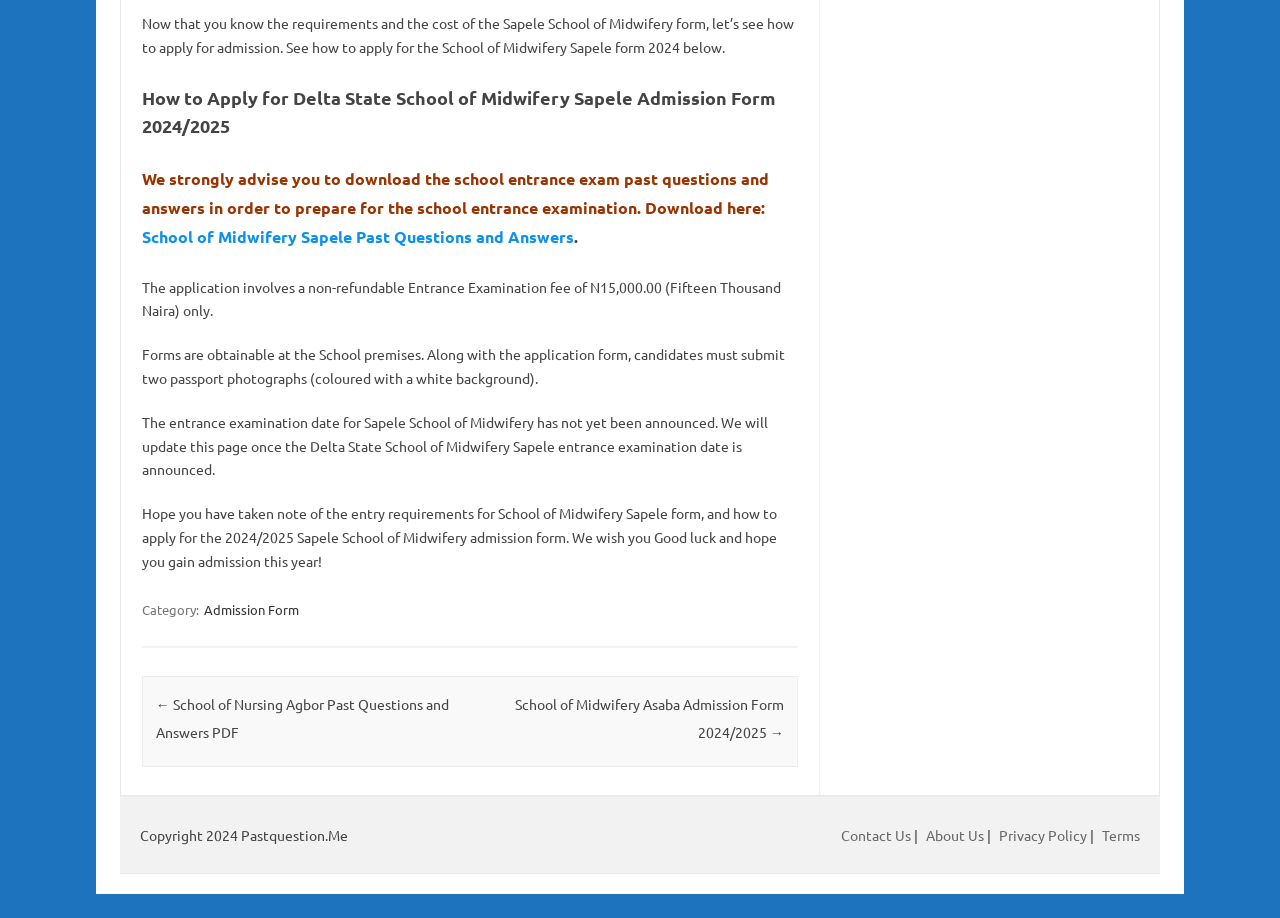Extract the bounding box coordinates of the UI element described: "BACK TO HOME". Provide the coordinates in the format [left, top, right, bottom] with values ranging from 0 to 1.

None